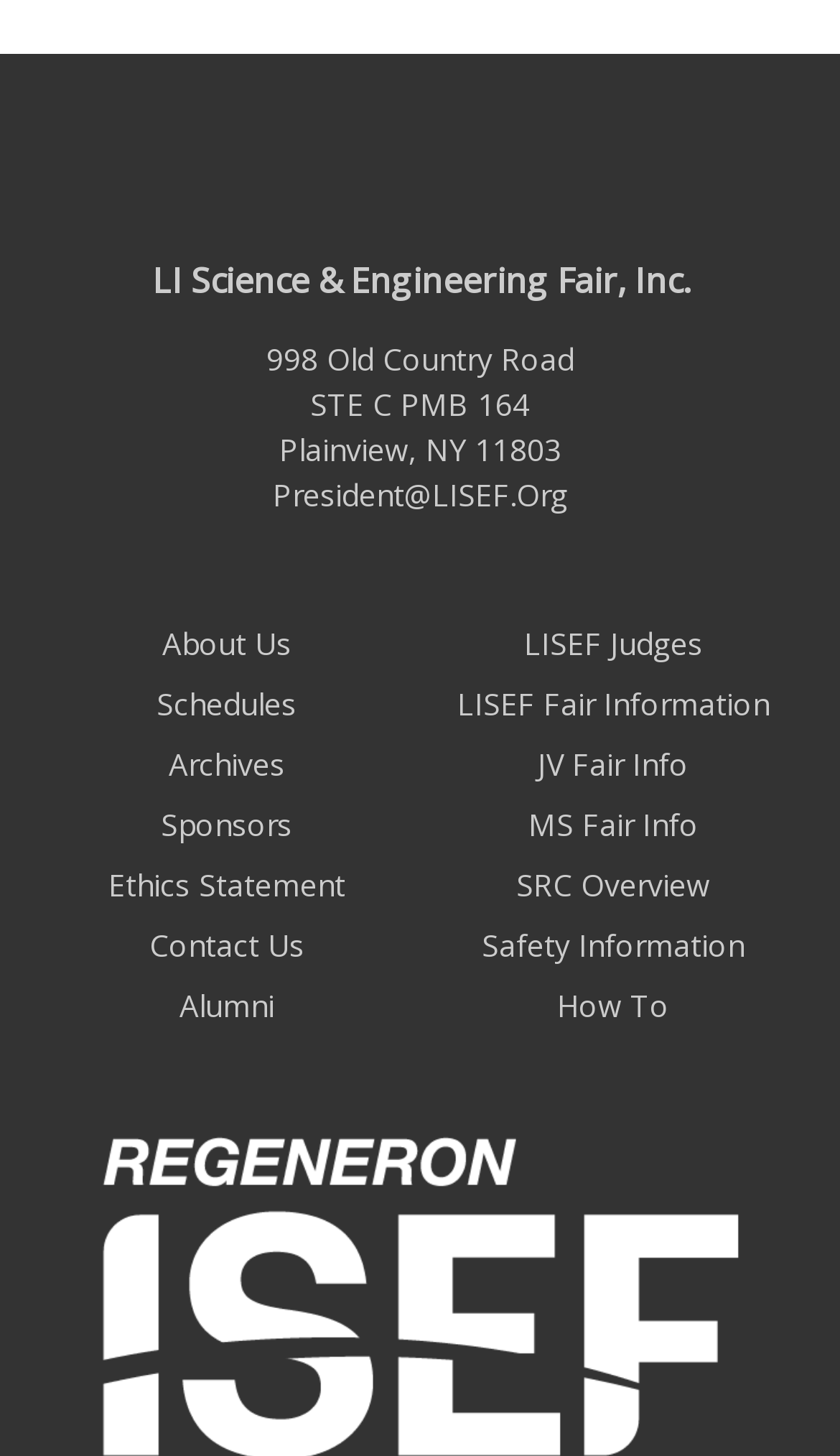What is the last link on the webpage?
Provide a fully detailed and comprehensive answer to the question.

The last link on the webpage is 'How To', which is located at the bottom of the webpage.